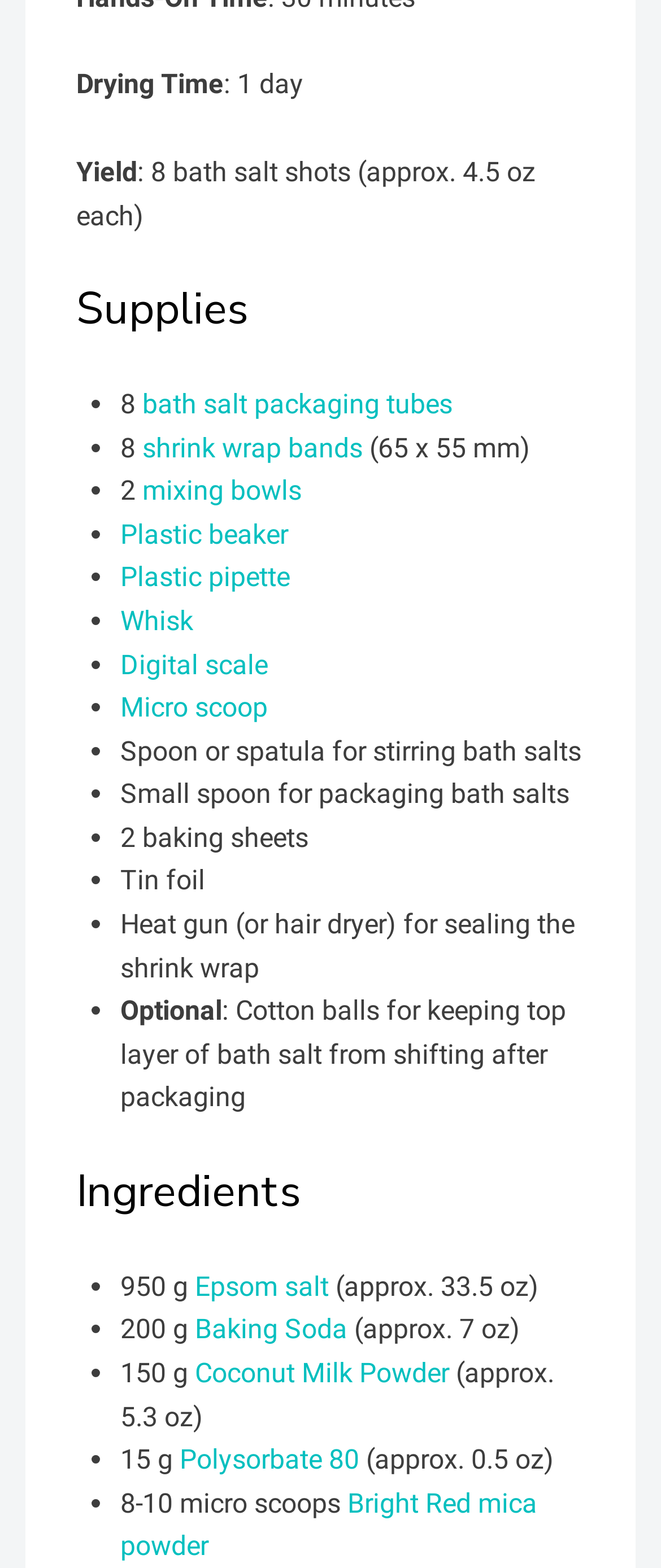Please provide a comprehensive response to the question below by analyzing the image: 
What is the drying time?

The answer can be found in the section at the top of the webpage, where it says 'Drying Time: 1 day'.